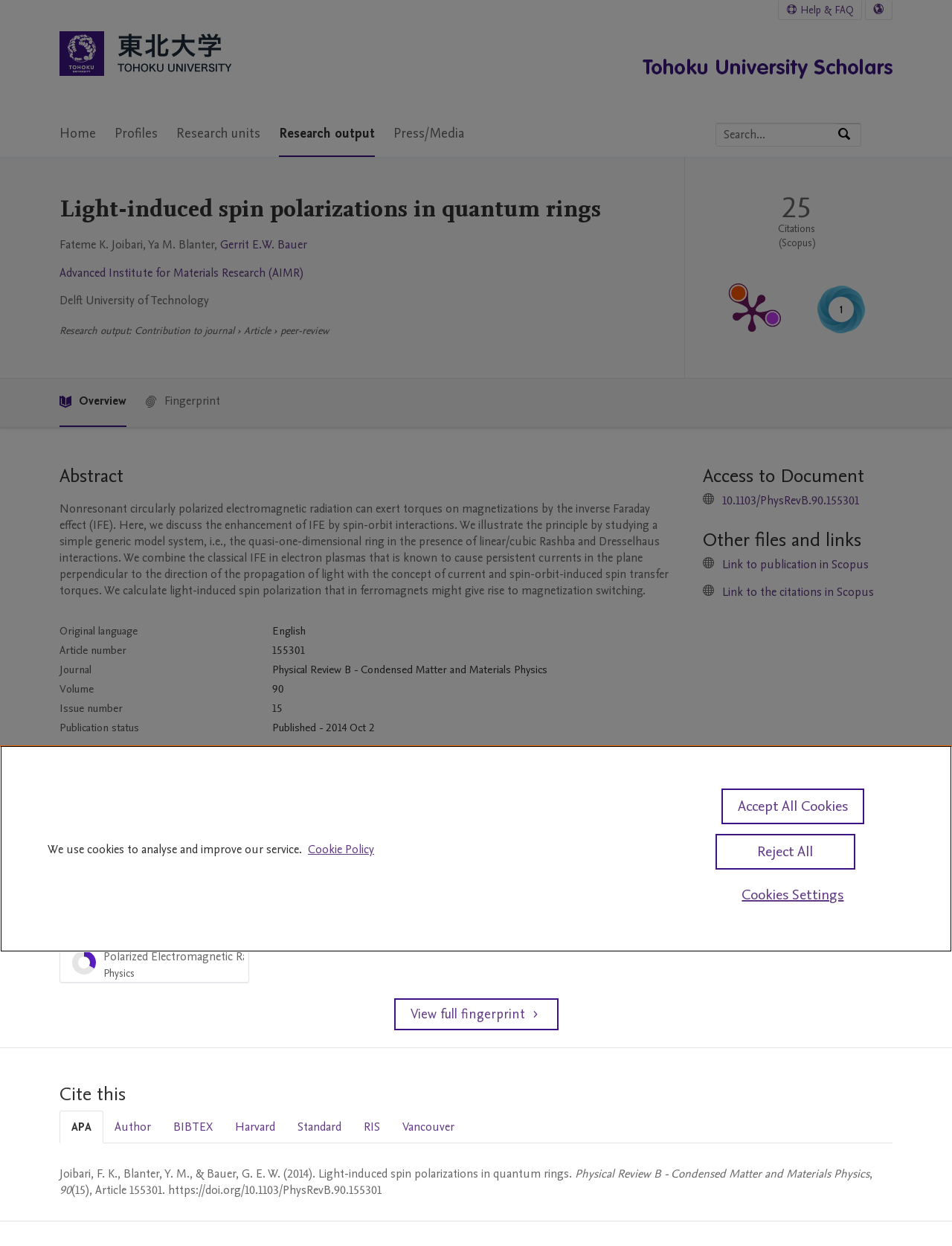Provide a single word or phrase answer to the question: 
What is the altmetric score of the article?

1